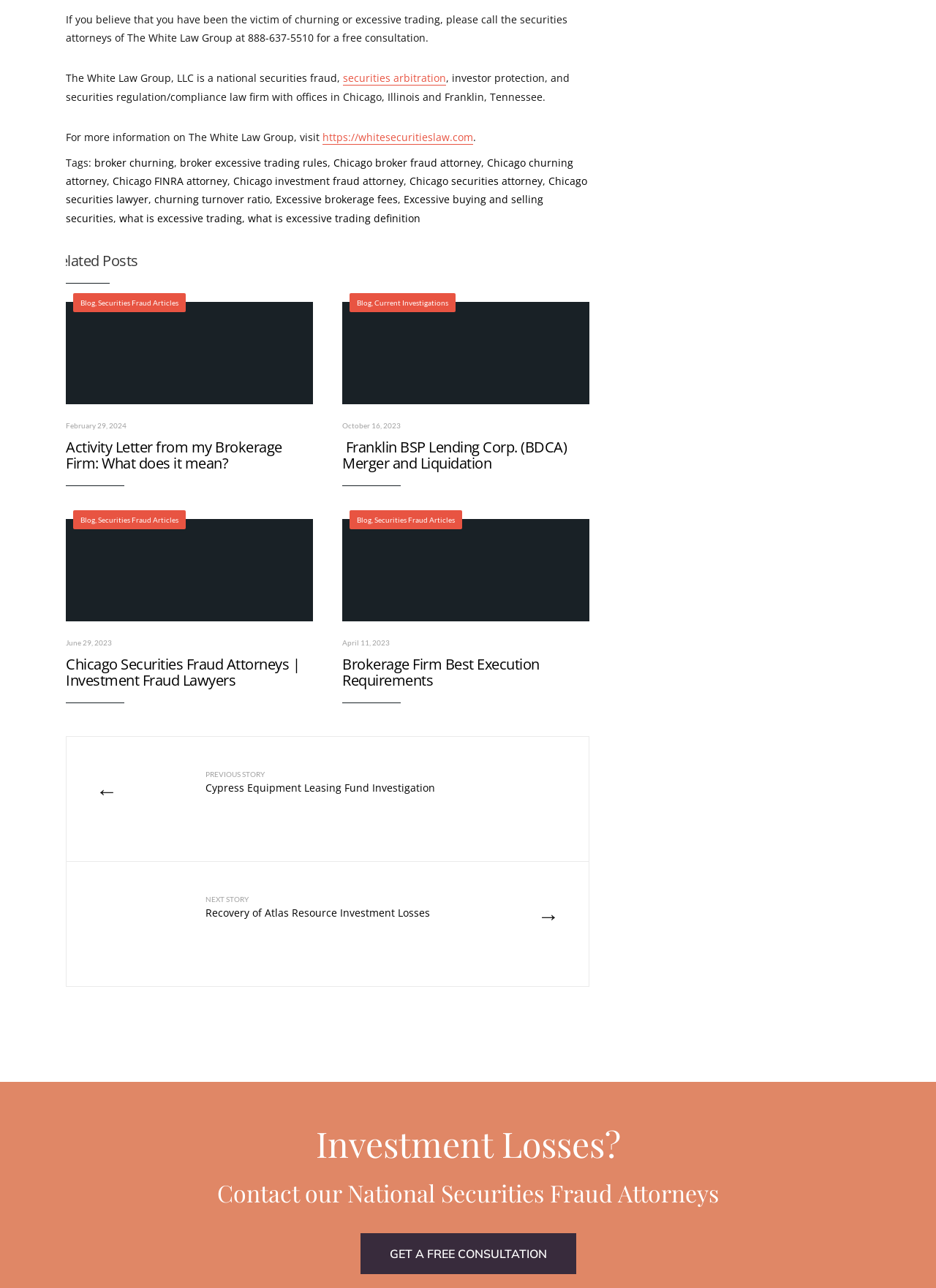Find the bounding box coordinates of the element's region that should be clicked in order to follow the given instruction: "Visit the website of The White Law Group". The coordinates should consist of four float numbers between 0 and 1, i.e., [left, top, right, bottom].

[0.345, 0.101, 0.505, 0.112]